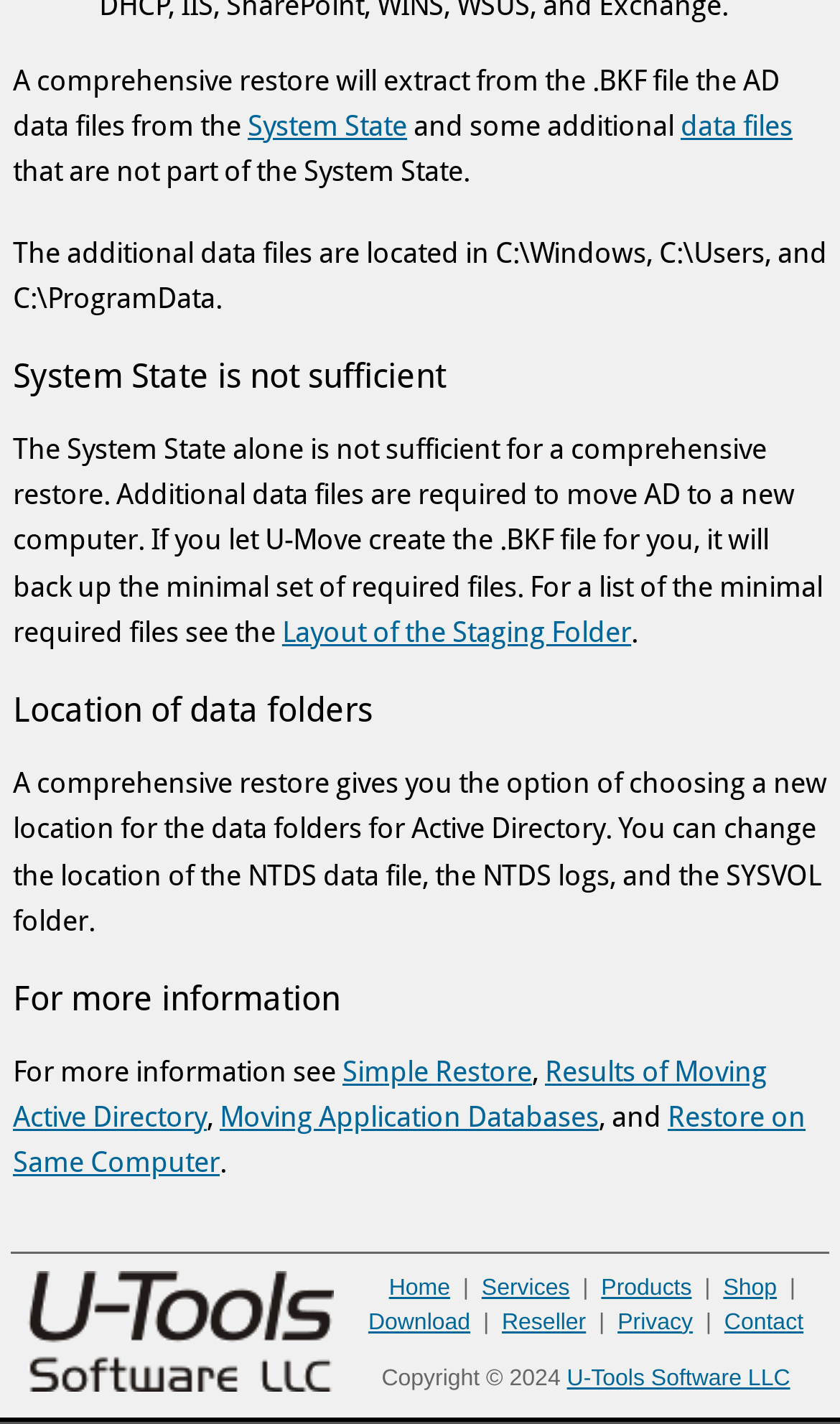What is the purpose of a comprehensive restore?
From the image, respond with a single word or phrase.

Extract AD data files